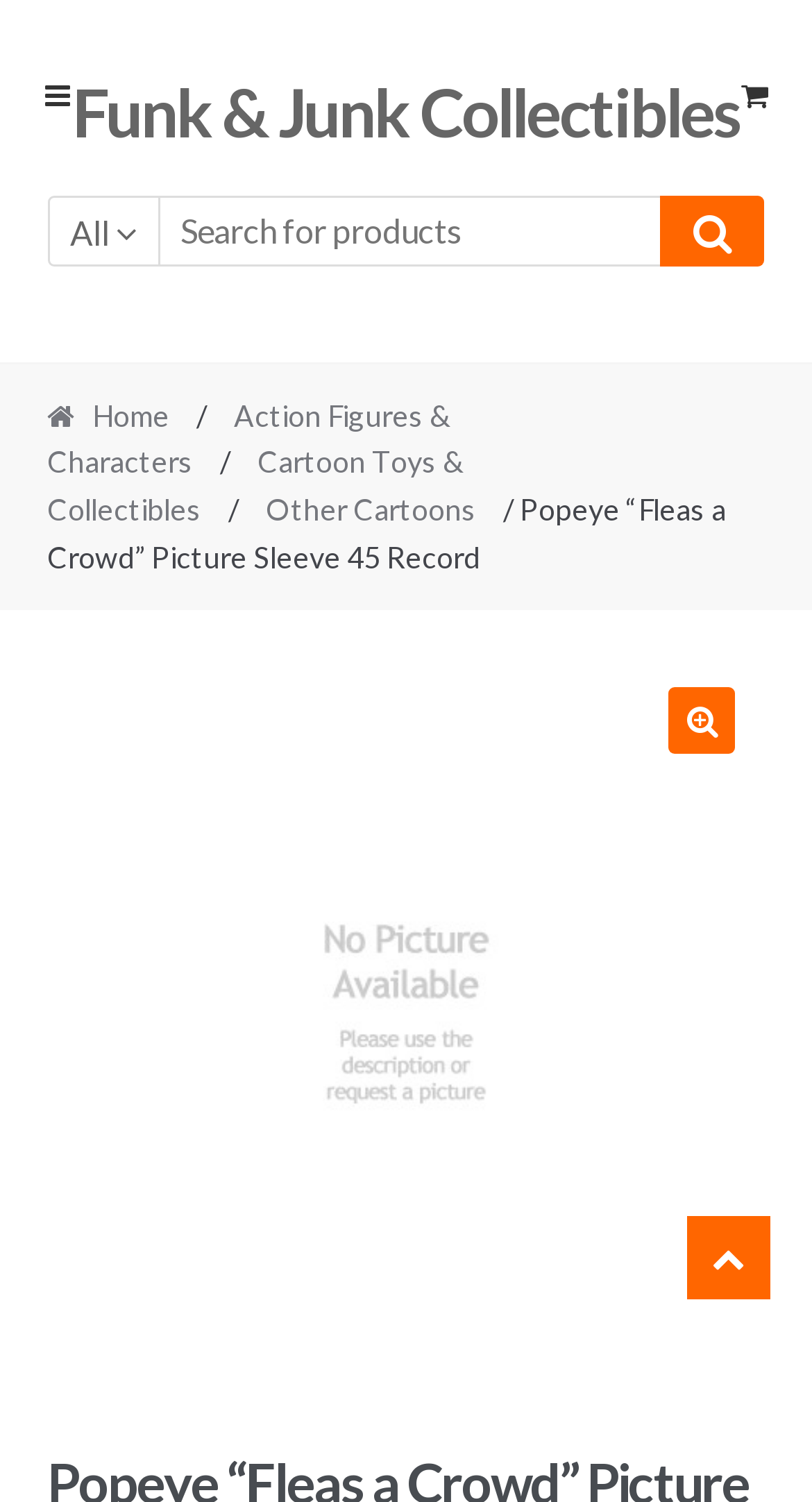Determine the bounding box coordinates (top-left x, top-left y, bottom-right x, bottom-right y) of the UI element described in the following text: Action Figures & Characters

[0.058, 0.264, 0.555, 0.319]